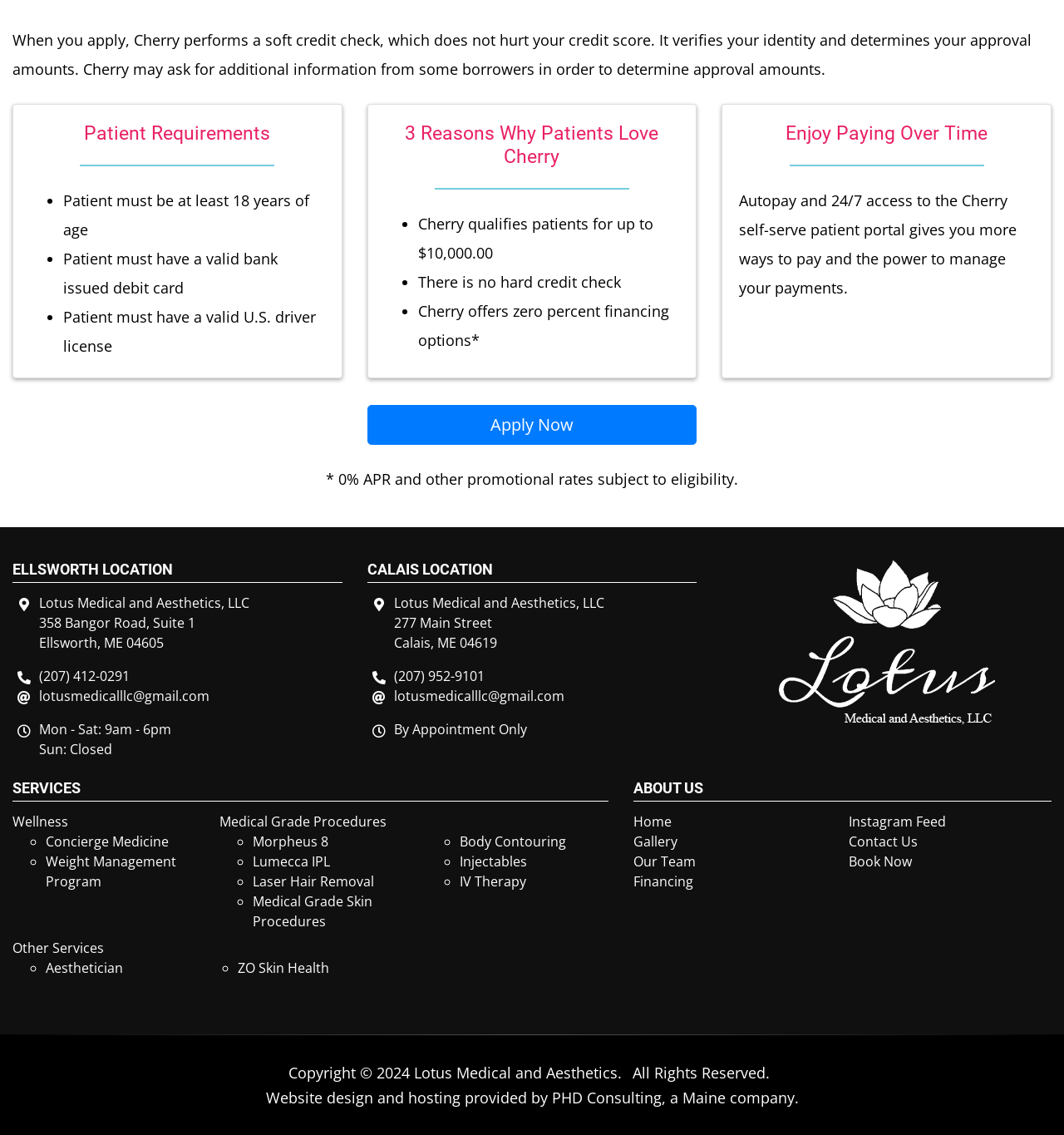Identify the bounding box of the UI component described as: "Weight Management Program".

[0.043, 0.751, 0.166, 0.785]